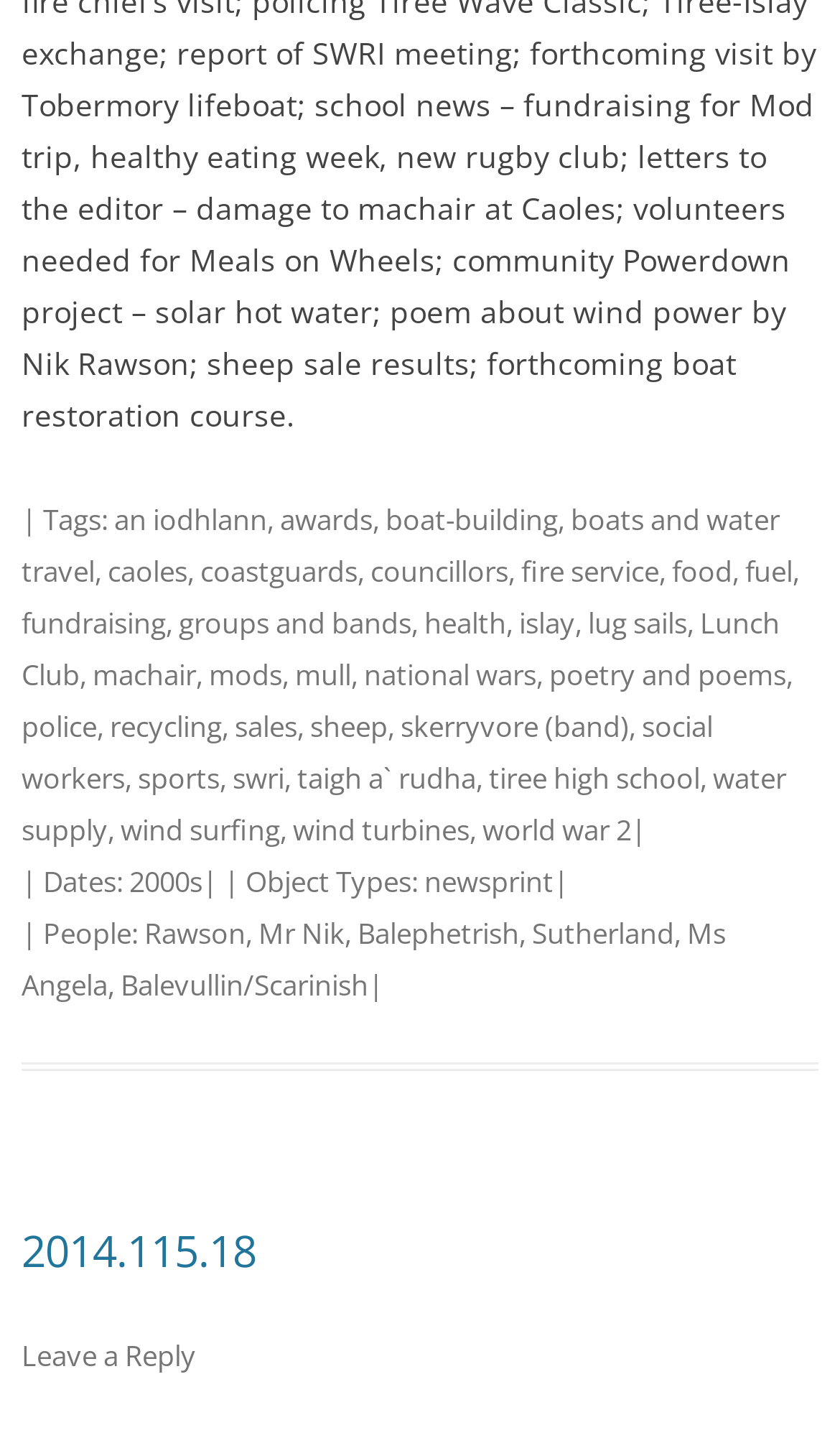What is the first link in the 'People:' section?
Please answer using one word or phrase, based on the screenshot.

Rawson, Mr Nik, Balephetrish